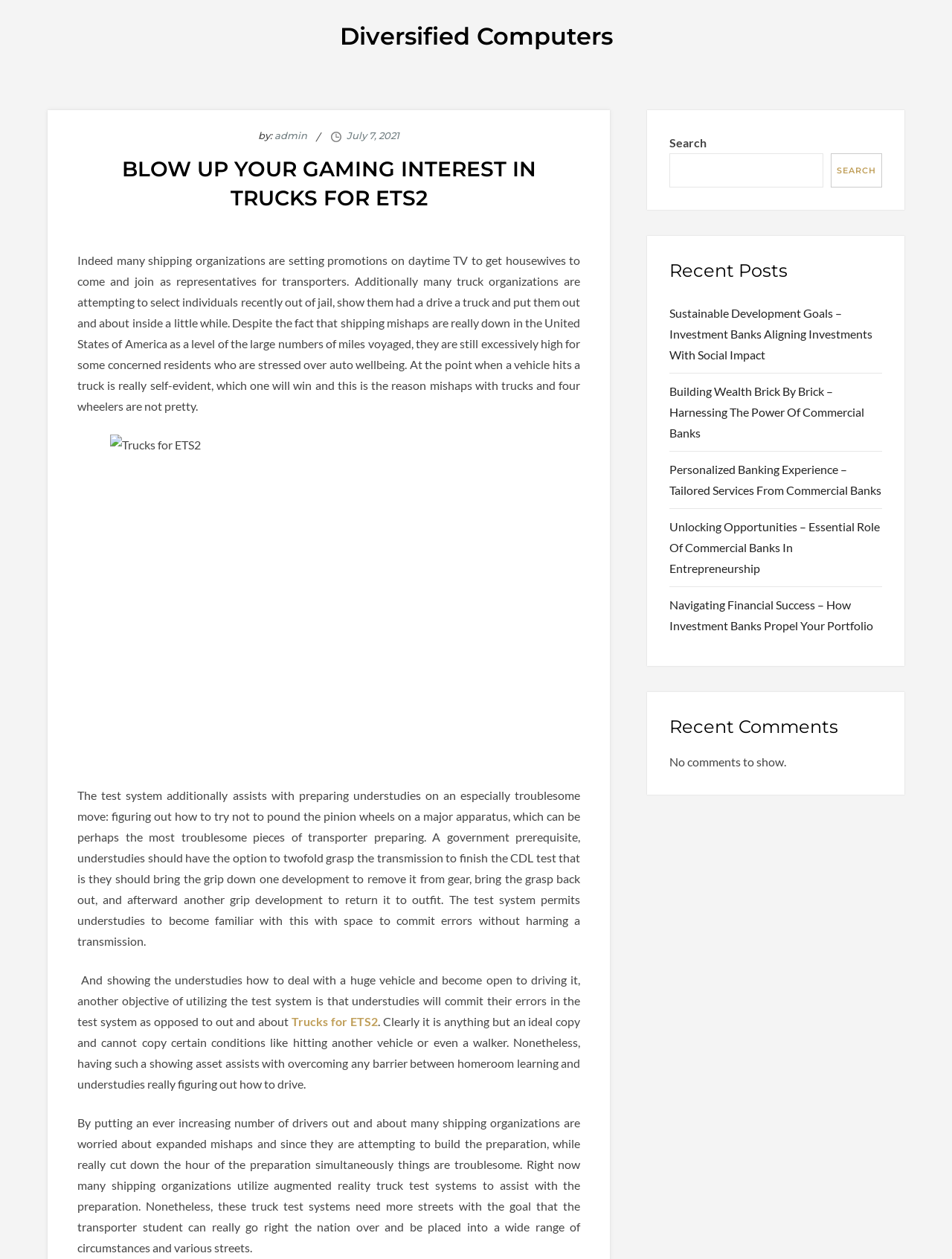Determine the bounding box coordinates of the UI element described by: "parent_node: SEARCH name="s"".

[0.703, 0.122, 0.865, 0.149]